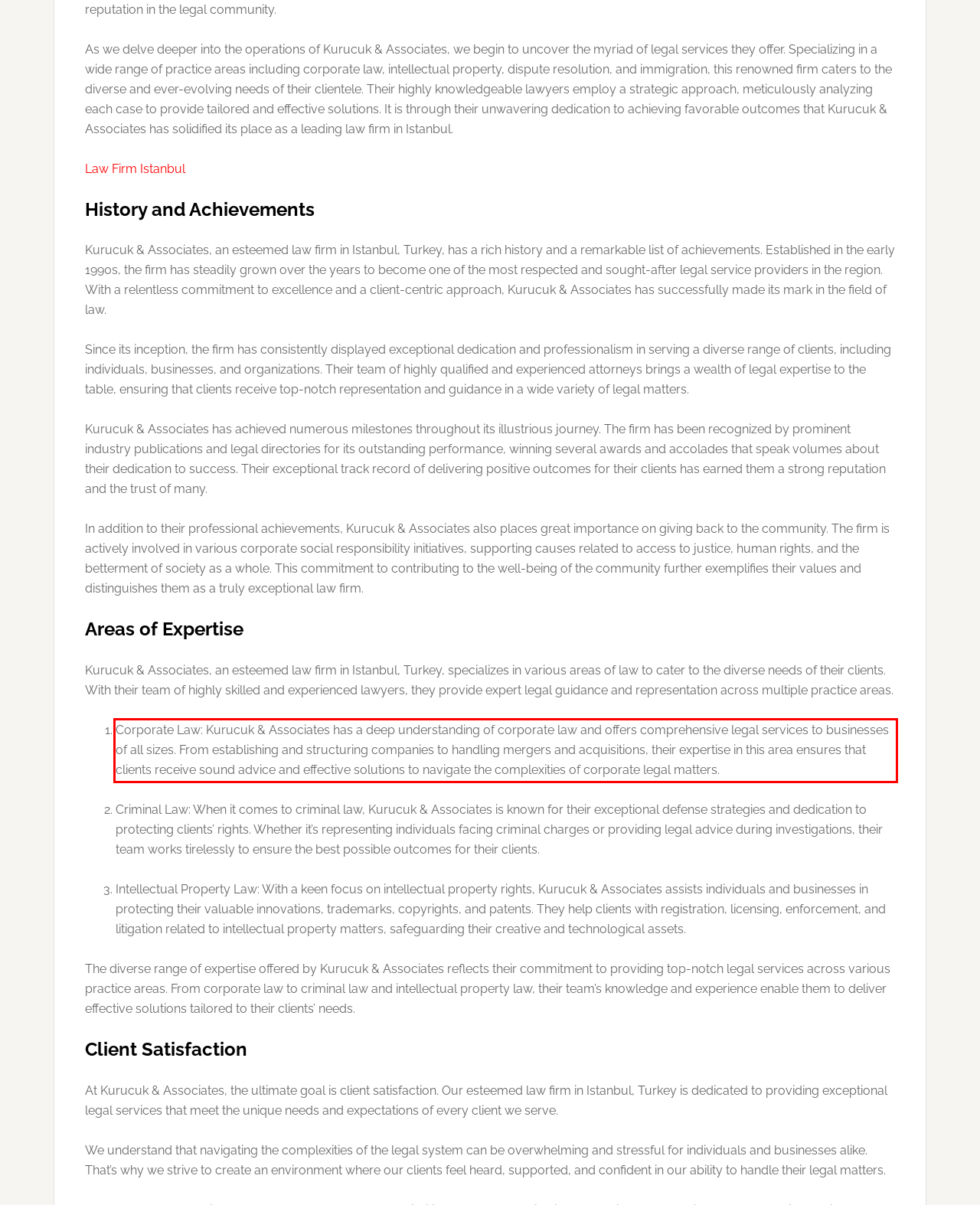Identify the red bounding box in the webpage screenshot and perform OCR to generate the text content enclosed.

Corporate Law: Kurucuk & Associates has a deep understanding of corporate law and offers comprehensive legal services to businesses of all sizes. From establishing and structuring companies to handling mergers and acquisitions, their expertise in this area ensures that clients receive sound advice and effective solutions to navigate the complexities of corporate legal matters.